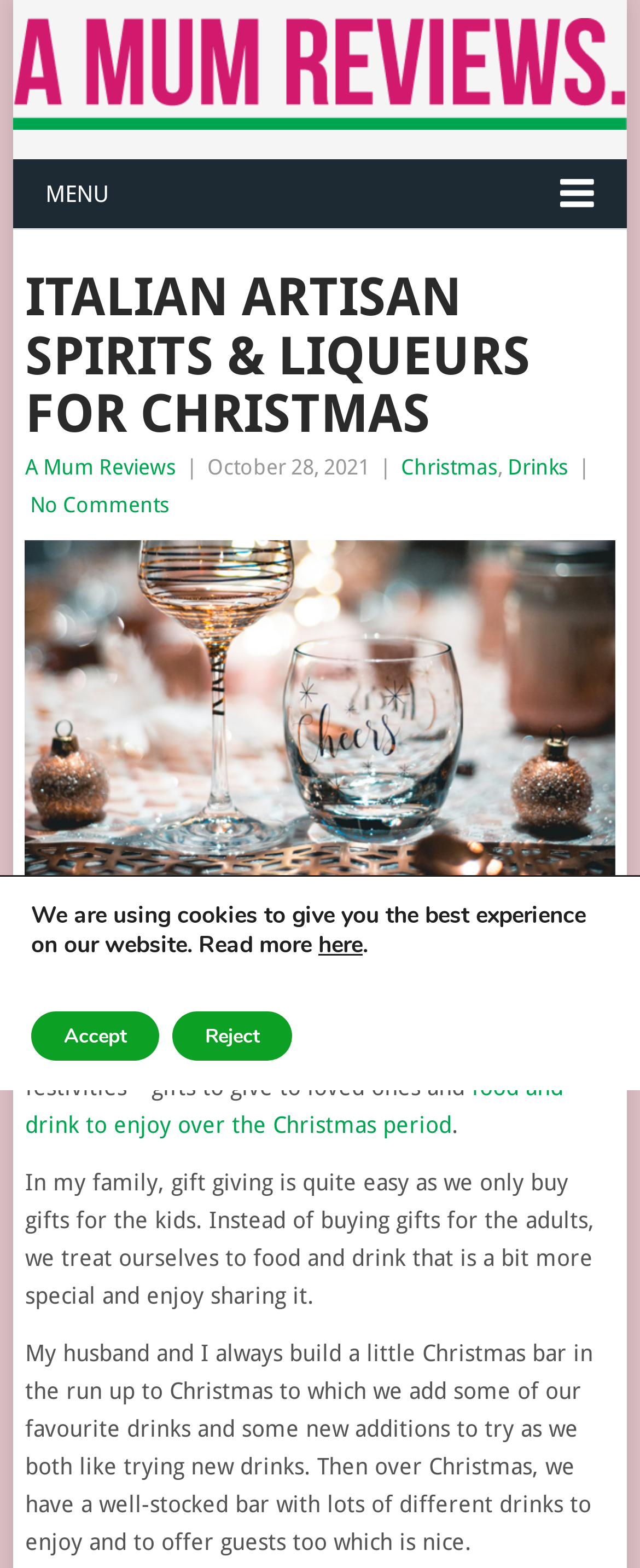Please locate the bounding box coordinates of the element that should be clicked to achieve the given instruction: "Open search".

None